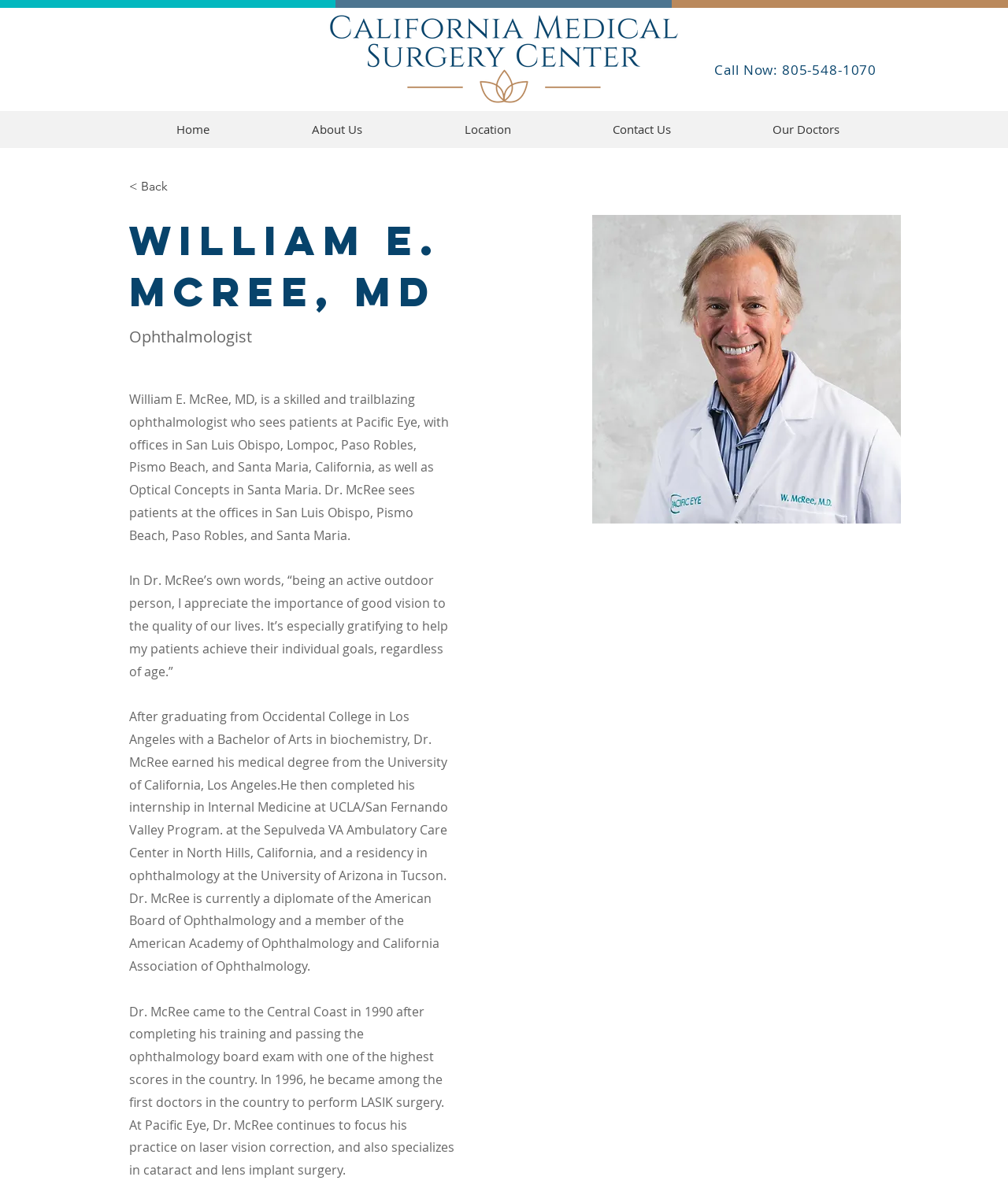Locate the UI element described by Call Now: 805-548-1070 in the provided webpage screenshot. Return the bounding box coordinates in the format (top-left x, top-left y, bottom-right x, bottom-right y), ensuring all values are between 0 and 1.

[0.709, 0.051, 0.873, 0.066]